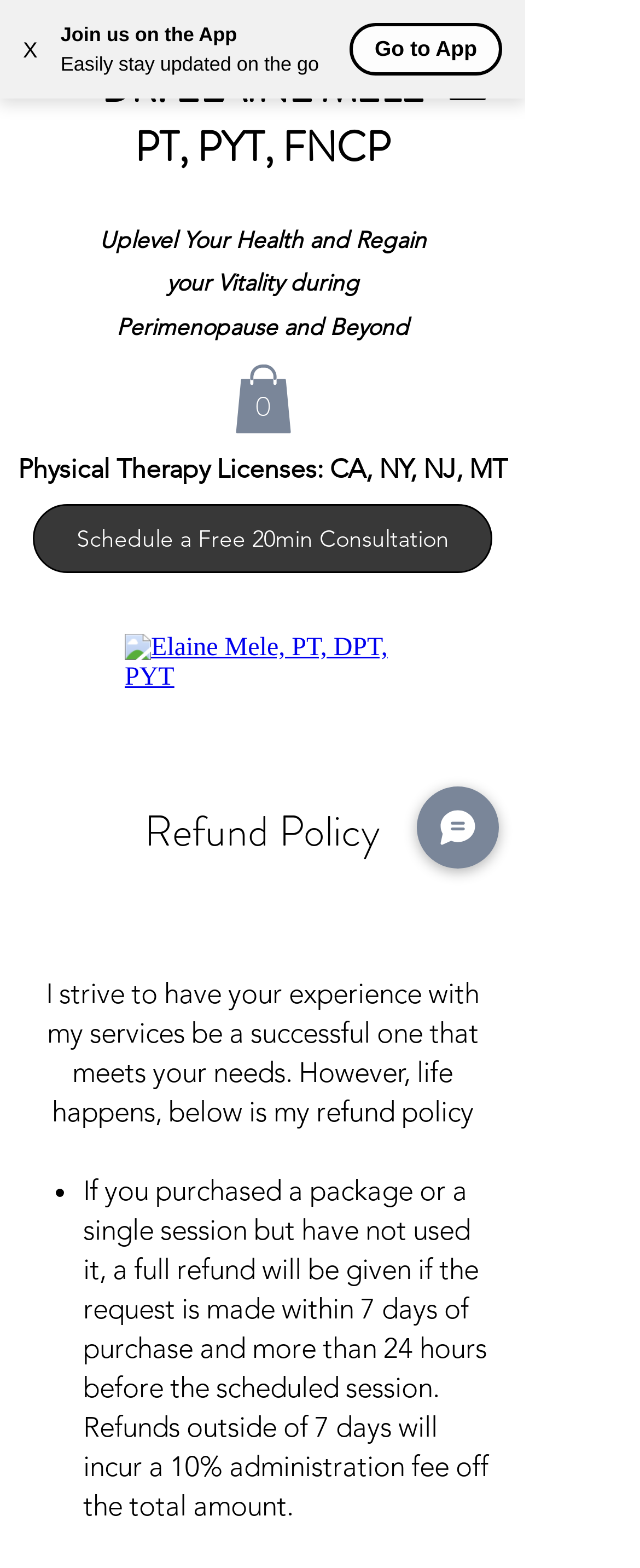Construct a thorough caption encompassing all aspects of the webpage.

The webpage is about Dr. Elaine Mele's refund policy. At the top left corner, there is a button with an "X" icon, followed by a static text "Join us on the App" and another text "Easily stay updated on the go". To the right of these texts, there is a "Go to App" button. 

Below these elements, there is a heading with Dr. Elaine Mele's name and credentials, which is also a link. Next to it, there is a button to open a navigation menu. 

On the left side of the page, there is a static text describing the purpose of Dr. Elaine Mele's services, followed by a link to a cart with 0 items, which has an SVG icon. Below this, there is a text listing Dr. Elaine Mele's physical therapy licenses.

On the right side of the page, there is a link to schedule a free 20-minute consultation. Below this, there is an iframe with embedded content, which contains the refund policy information. The refund policy heading is followed by three empty headings, and then a static text explaining the purpose of the refund policy.

The refund policy is listed in a bullet point format, with the first point explaining the conditions for a full refund. The text is quite detailed, explaining the time limits and administration fees for refunds. 

At the bottom right corner of the page, there is a "Chat" button with an image icon.